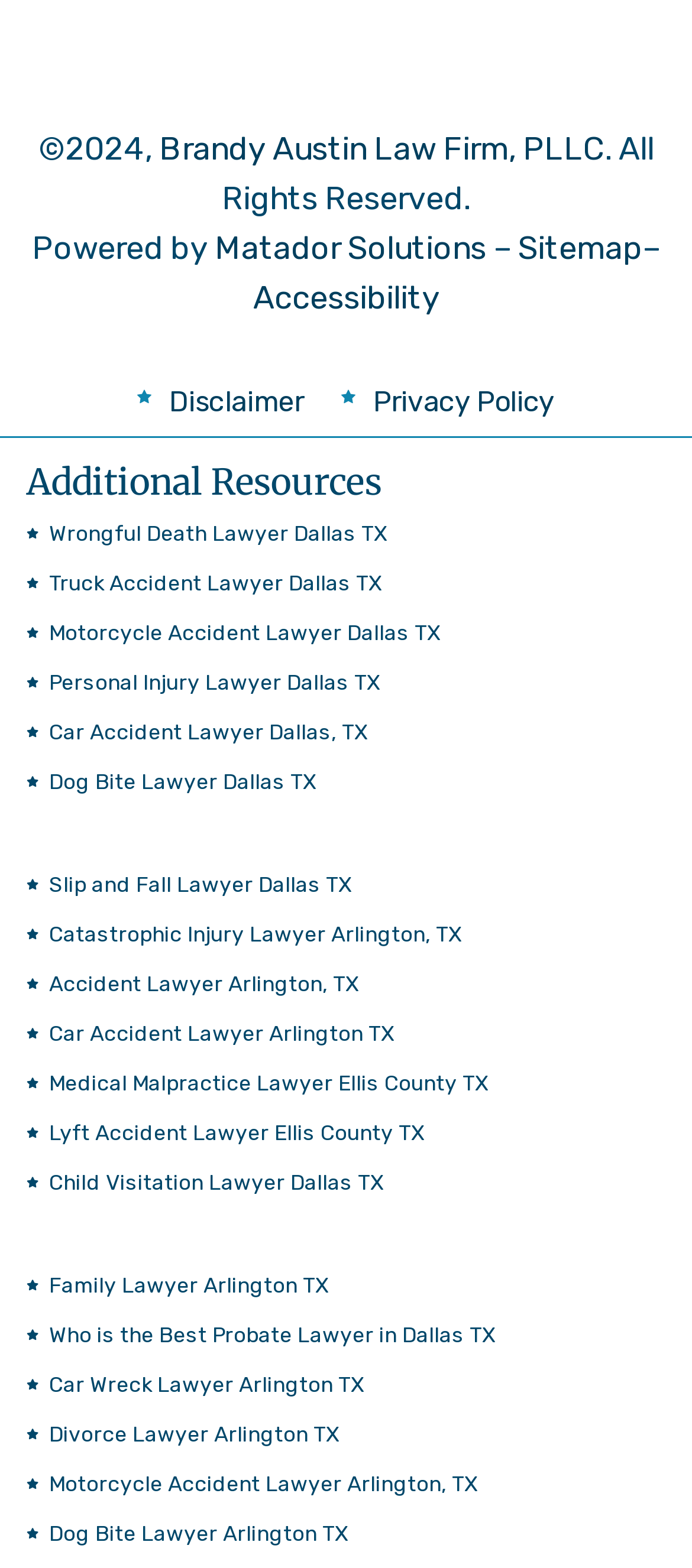Pinpoint the bounding box coordinates of the element to be clicked to execute the instruction: "Learn about Wrongful Death Lawyer in Dallas TX".

[0.038, 0.324, 0.962, 0.356]